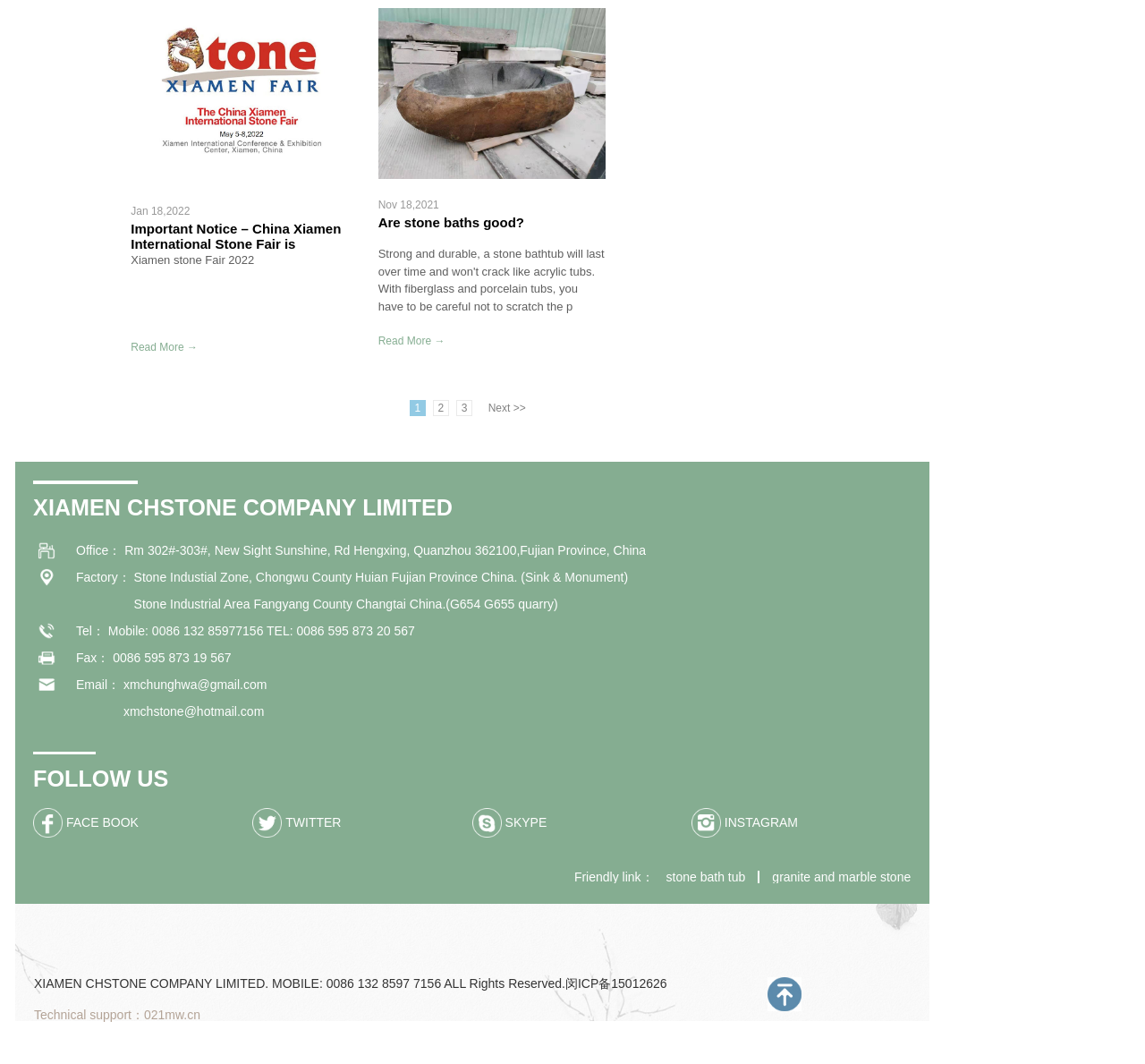Locate the coordinates of the bounding box for the clickable region that fulfills this instruction: "Check the company's email address by clicking the 'xmchunghwa@gmail.com' link".

[0.108, 0.637, 0.233, 0.65]